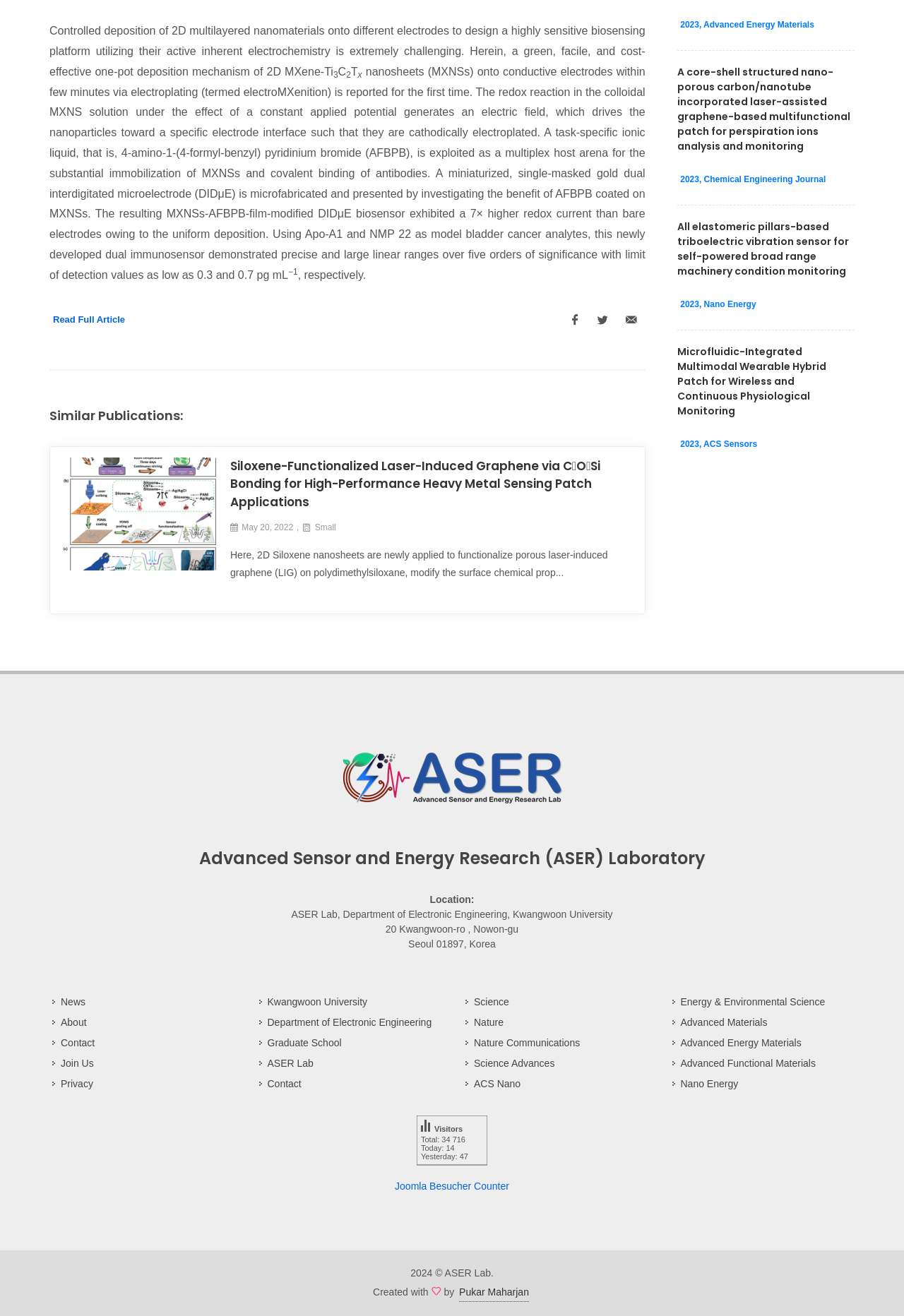What is the date of the first publication?
Please provide a comprehensive and detailed answer to the question.

The date of the first publication can be found next to the title 'Siloxene-Functionalized Laser-Induced Graphene via C\uf8ffO\uf8ffSi Bonding for High-Performance Heavy Metal Sensing Patch Applications'.